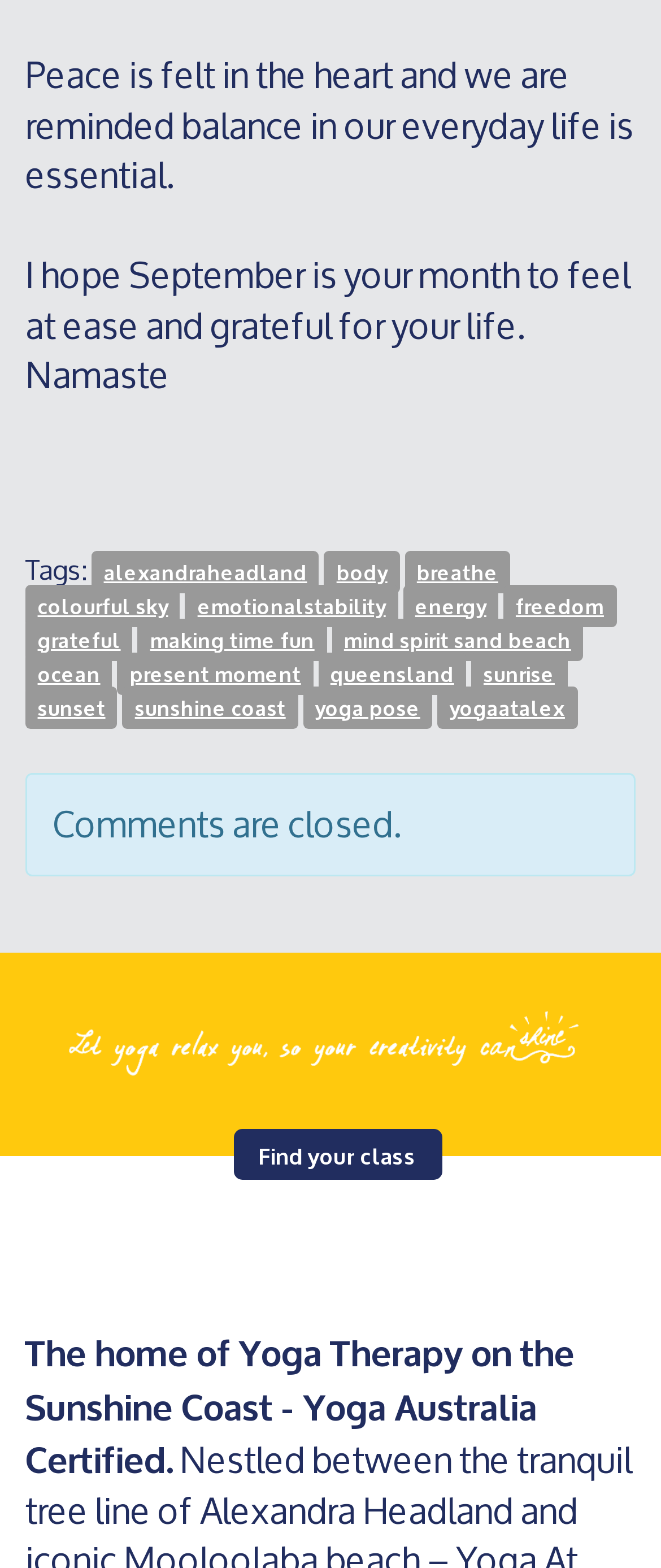Provide a one-word or short-phrase response to the question:
What is the author's wish for the month of September?

To feel at ease and grateful